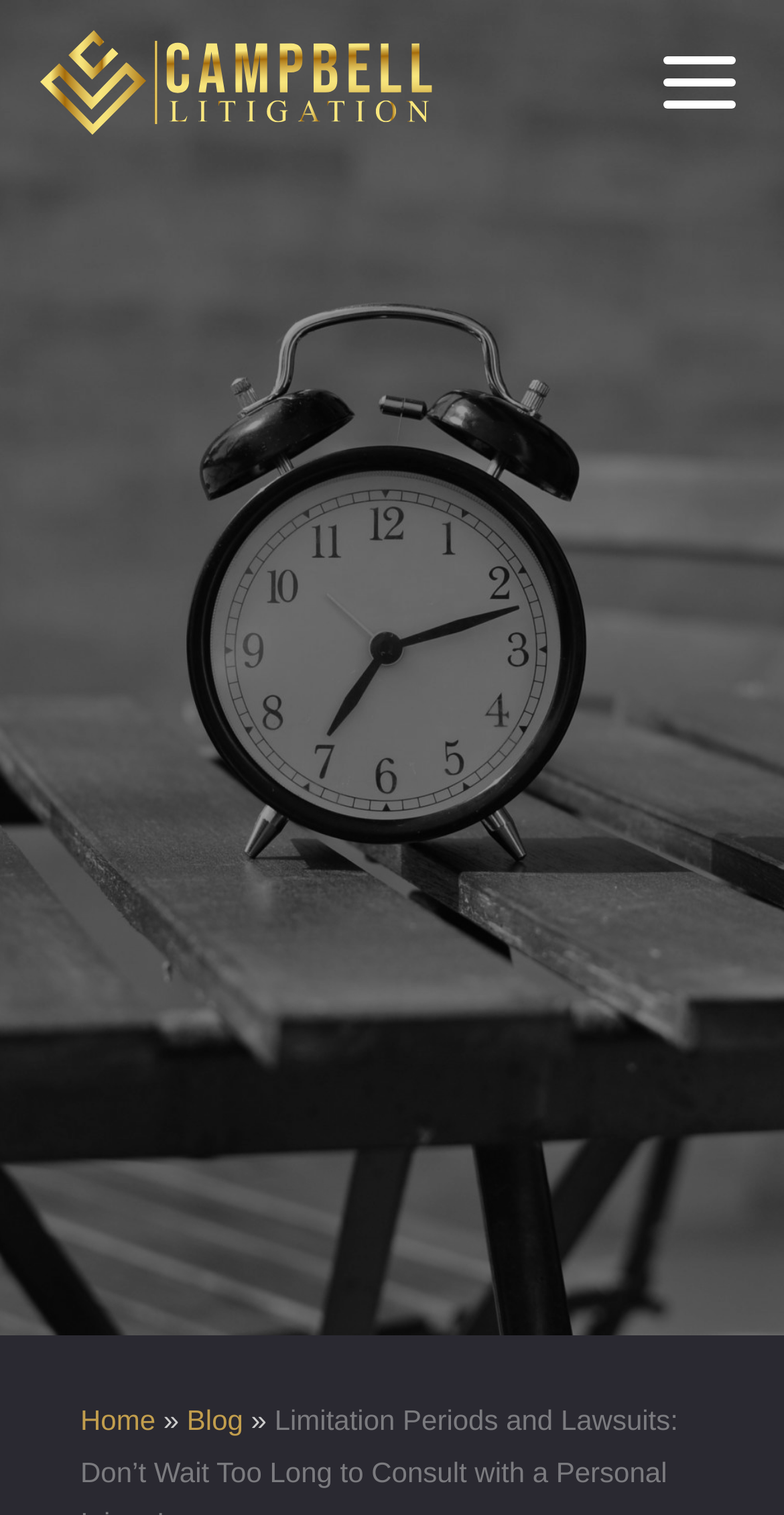Locate and provide the bounding box coordinates for the HTML element that matches this description: "Home".

[0.103, 0.927, 0.198, 0.948]